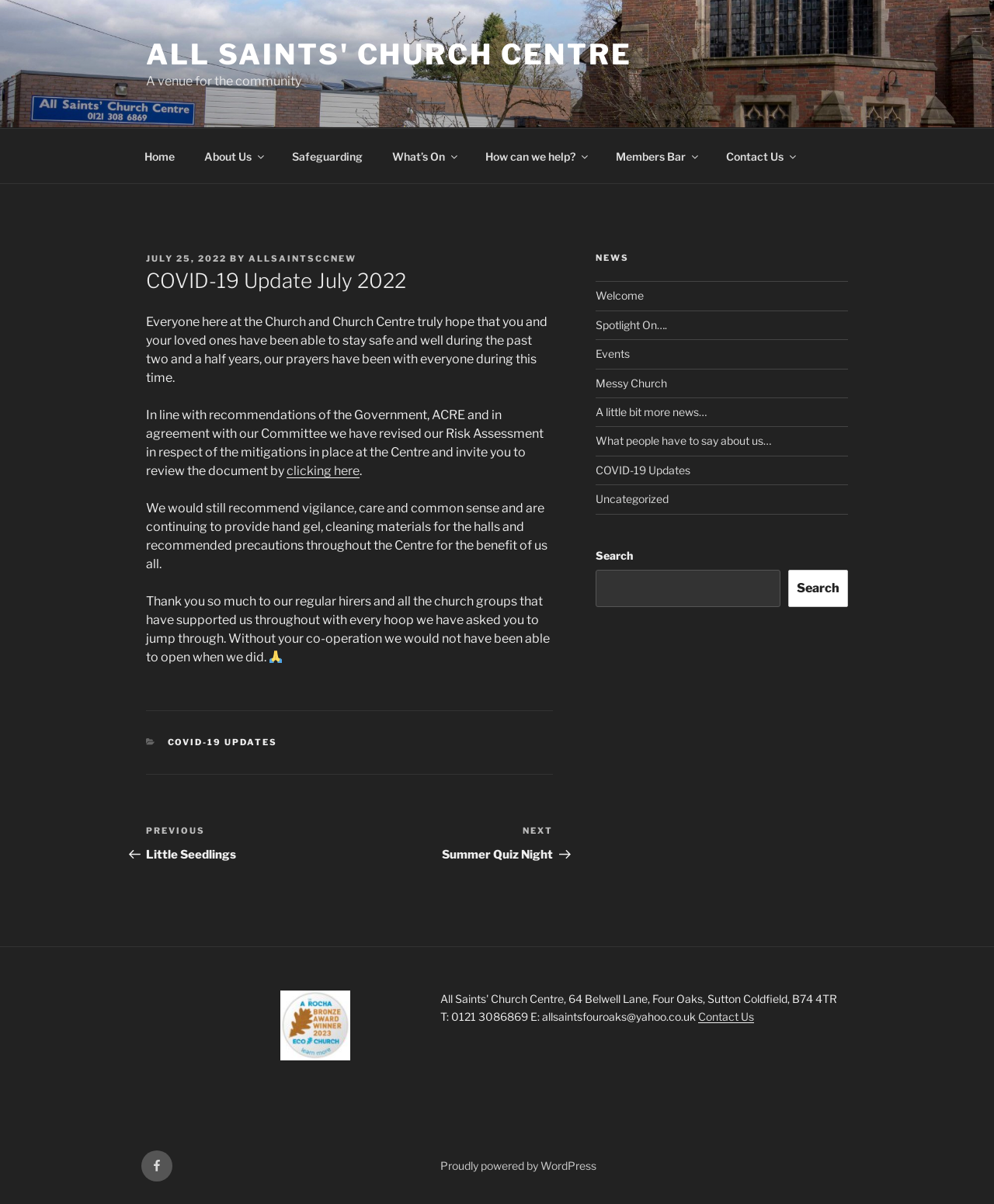What is the purpose of the hand gel and cleaning materials?
Please use the image to provide an in-depth answer to the question.

According to the text, the hand gel and cleaning materials are provided for the benefit of everyone at the Centre, as a precautionary measure against COVID-19.